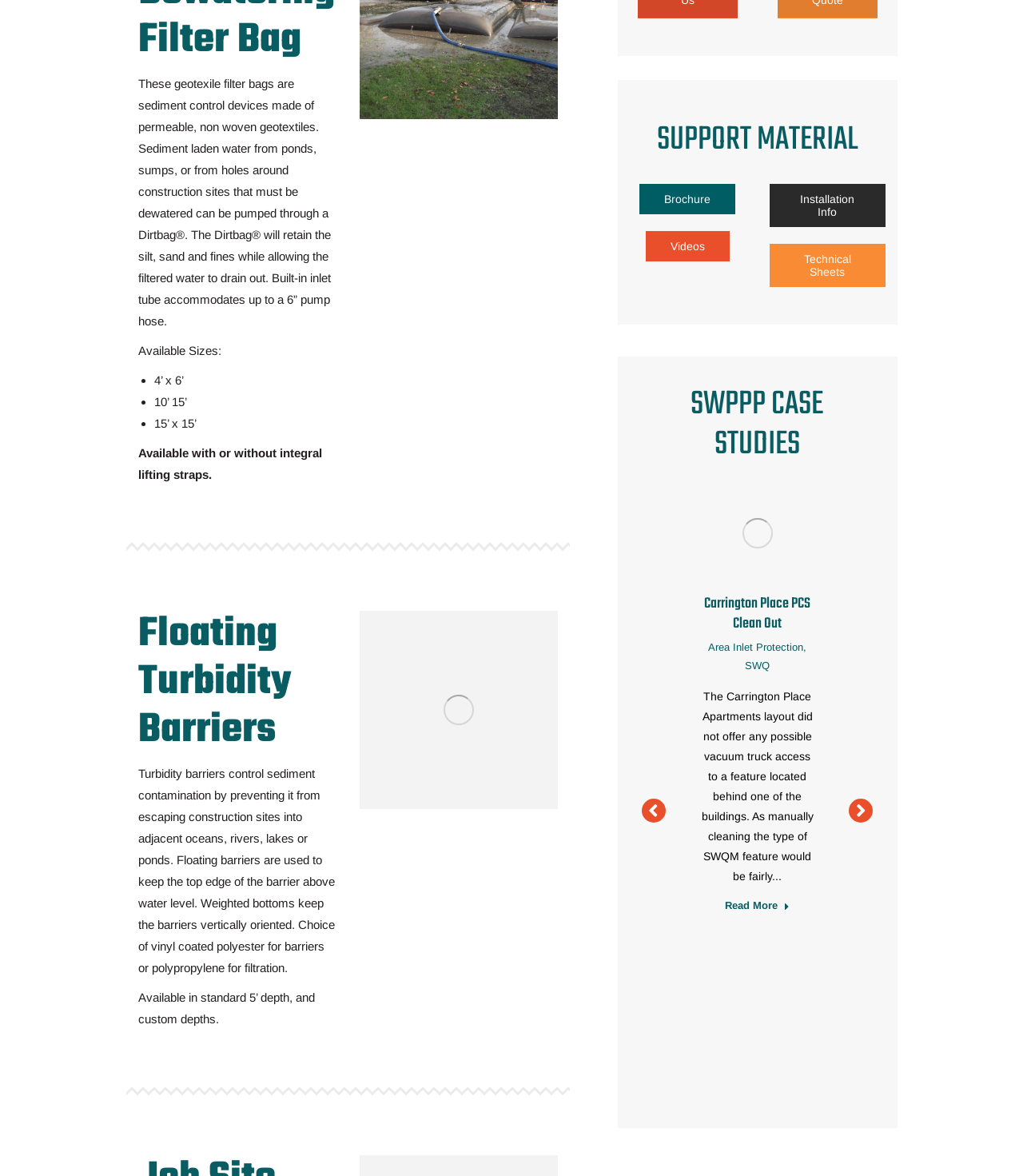Identify the bounding box of the HTML element described as: "Birnamwood Drive – Overview".

[0.096, 0.532, 0.197, 0.568]